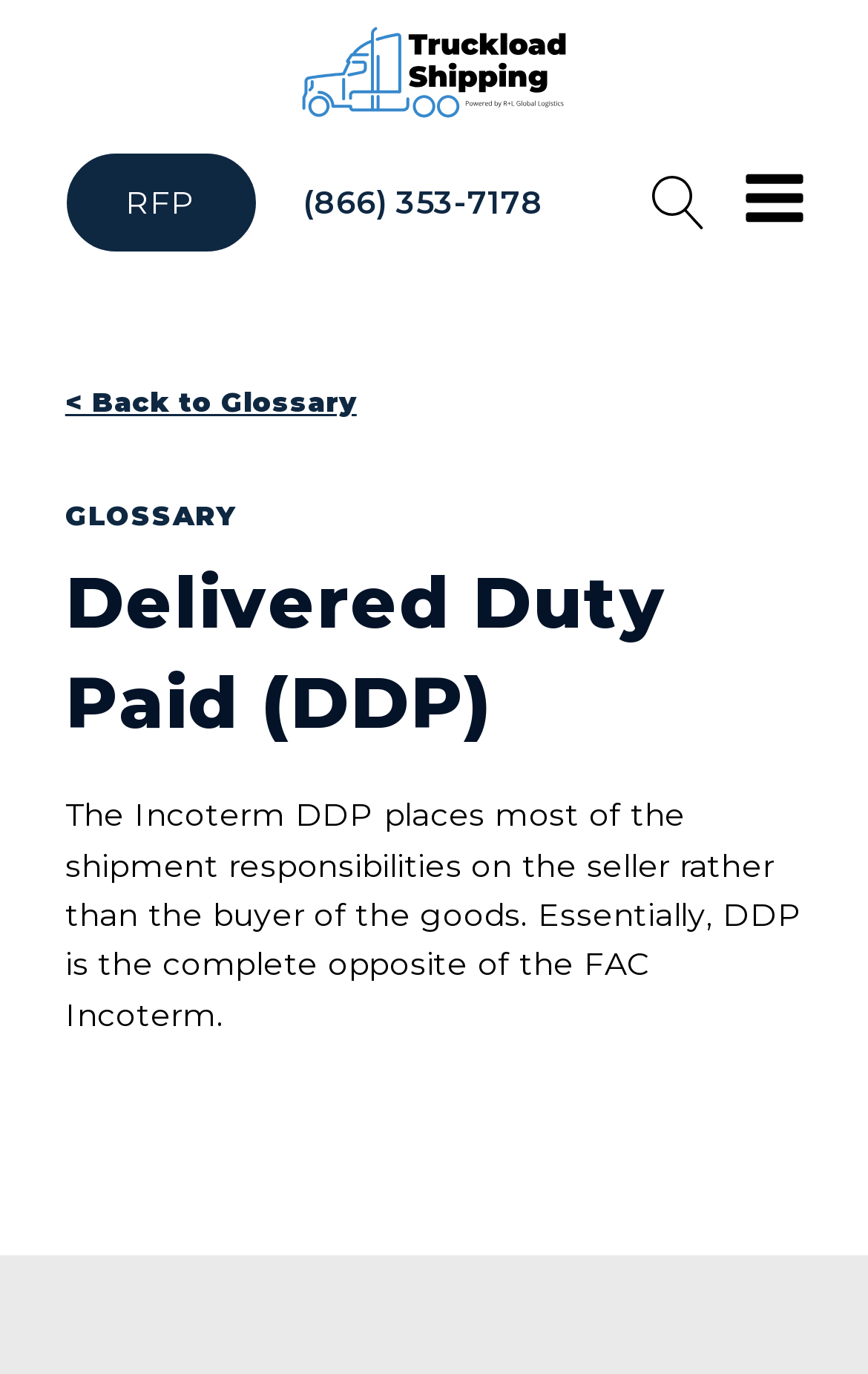Given the webpage screenshot and the description, determine the bounding box coordinates (top-left x, top-left y, bottom-right x, bottom-right y) that define the location of the UI element matching this description: aria-label="Open search"

[0.752, 0.128, 0.813, 0.166]